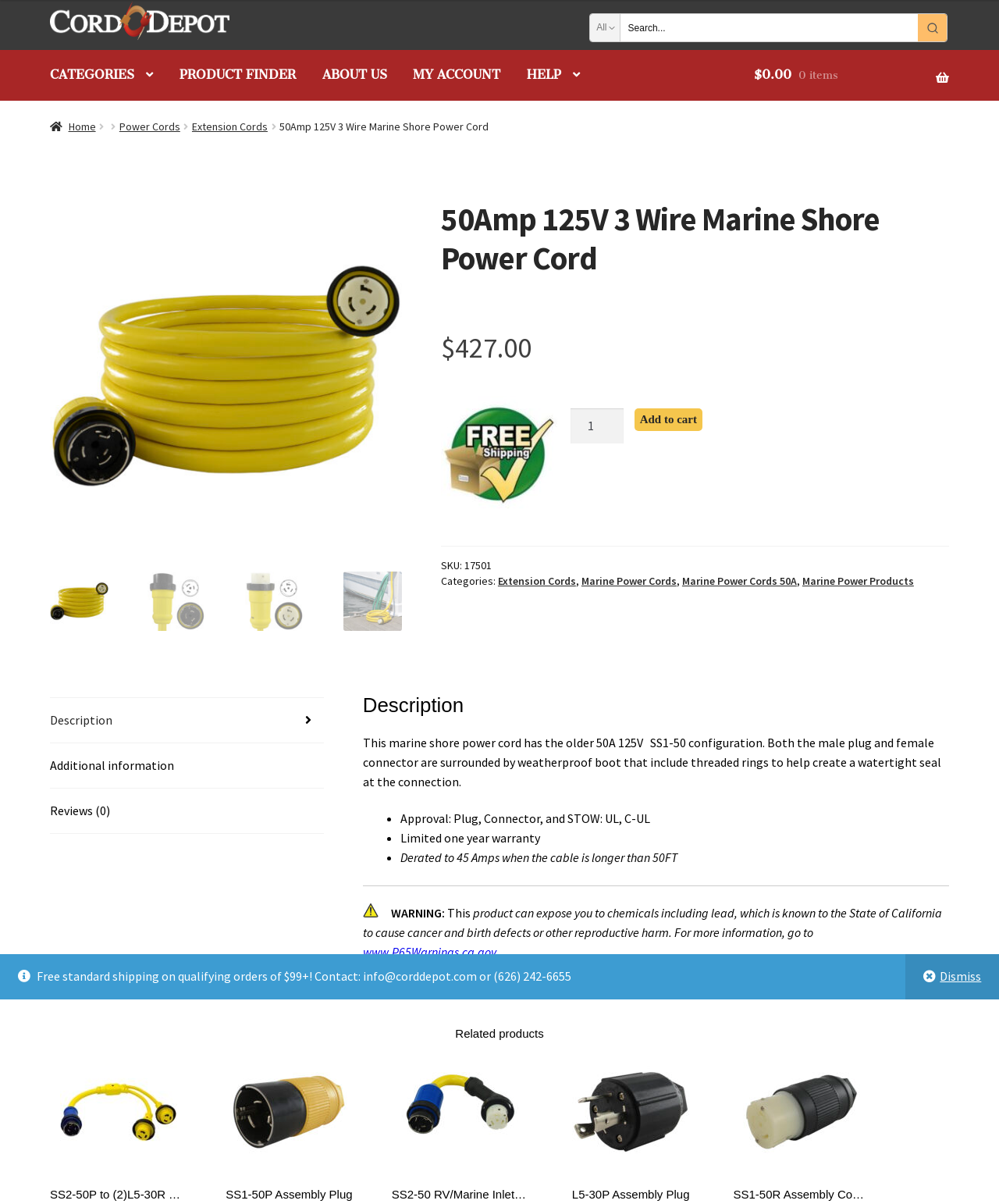Identify and provide the bounding box for the element described by: "Marine Power Products".

[0.803, 0.476, 0.915, 0.488]